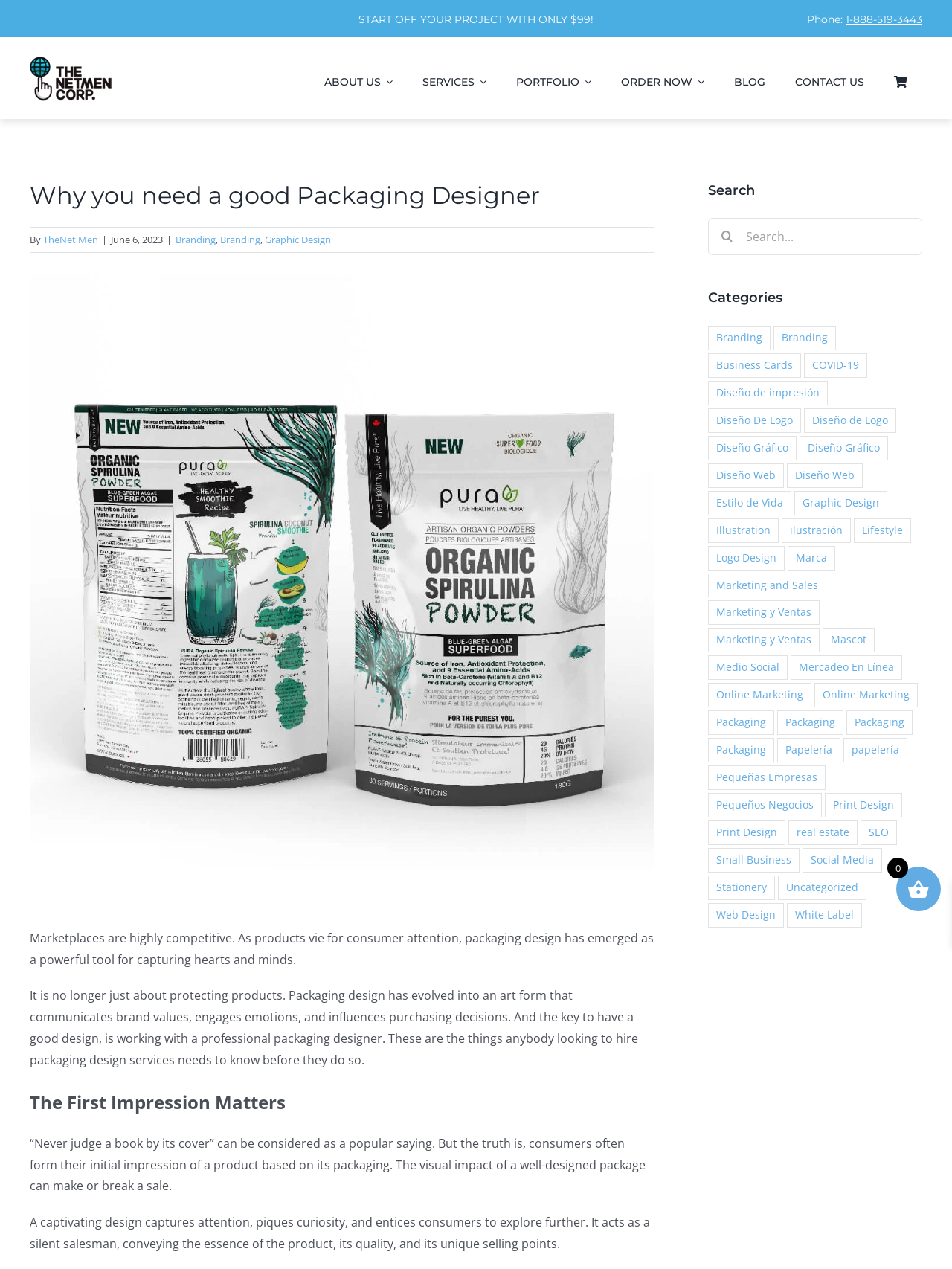Find and provide the bounding box coordinates for the UI element described with: "TheNet Men".

[0.045, 0.183, 0.103, 0.194]